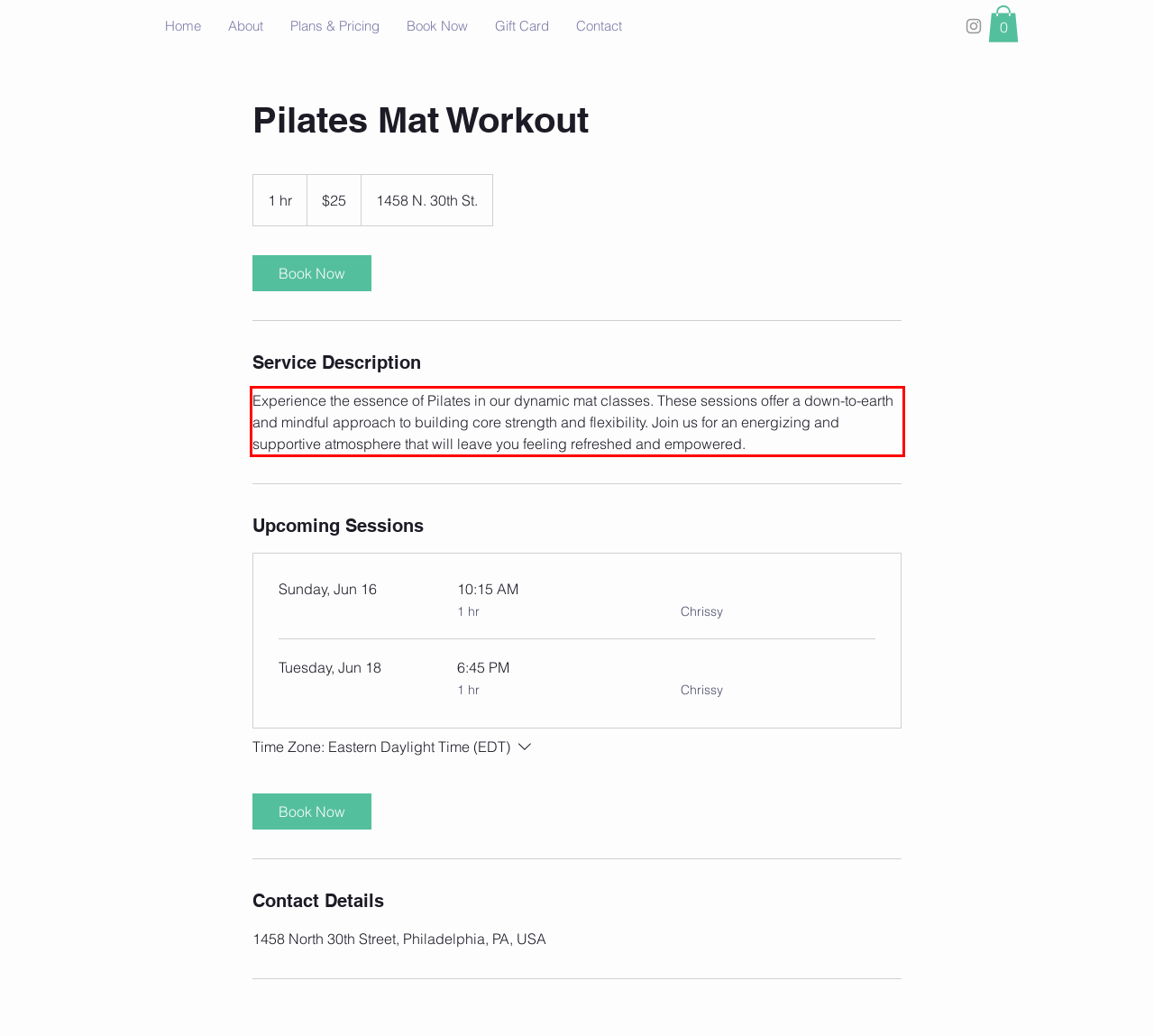Given a webpage screenshot, identify the text inside the red bounding box using OCR and extract it.

Experience the essence of Pilates in our dynamic mat classes. These sessions offer a down-to-earth and mindful approach to building core strength and flexibility. Join us for an energizing and supportive atmosphere that will leave you feeling refreshed and empowered.